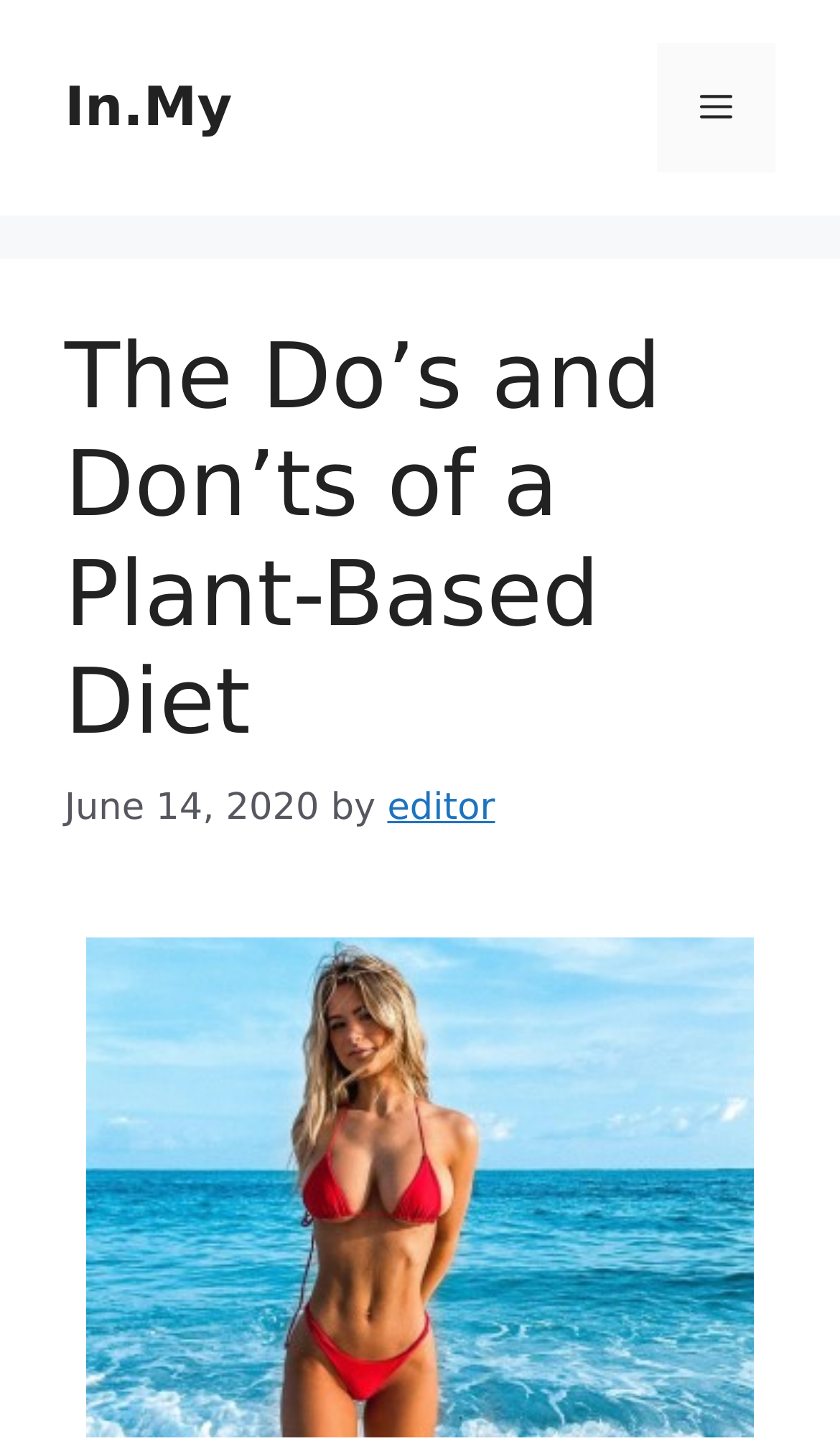What is the date of the article?
Look at the image and respond with a one-word or short phrase answer.

June 14, 2020